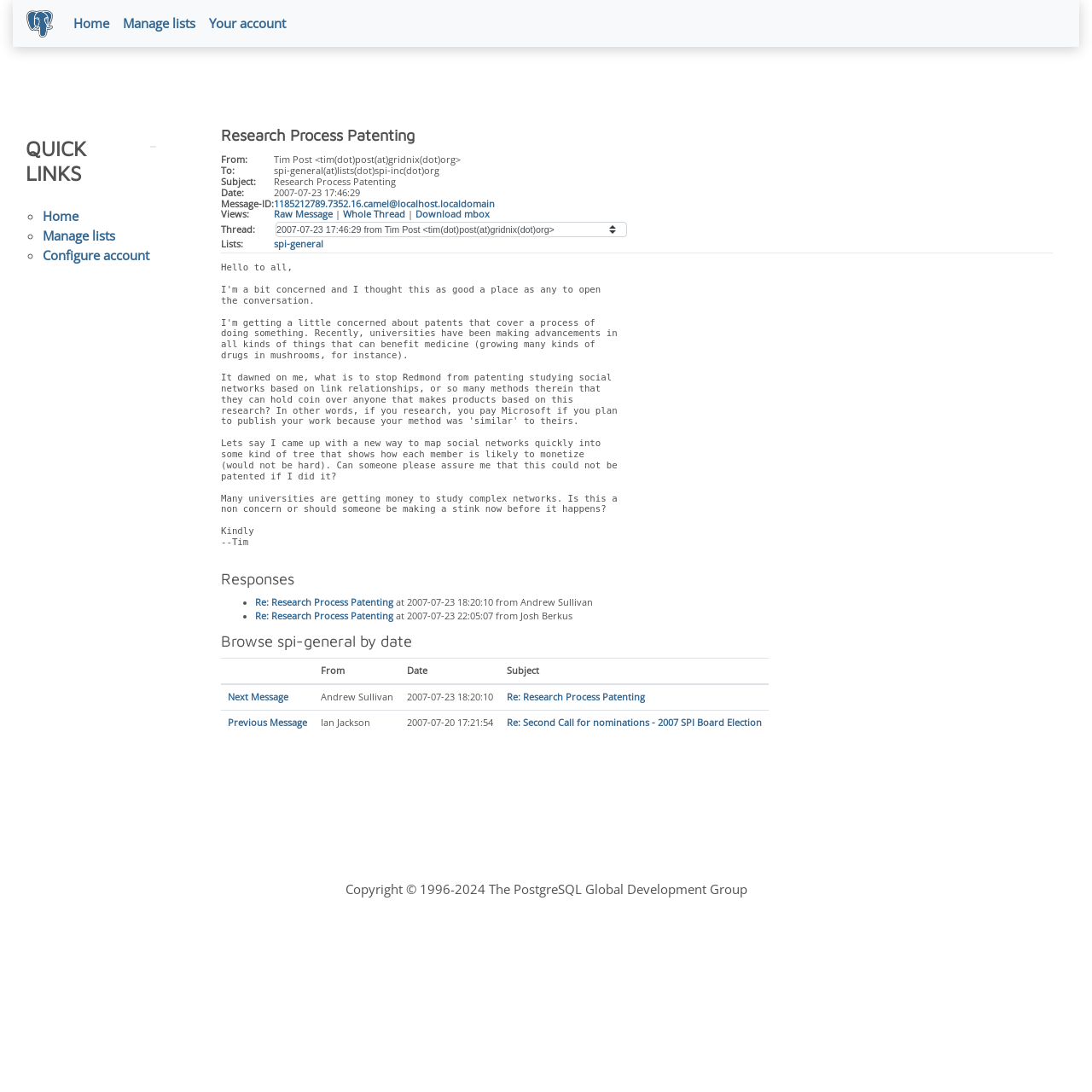Provide a thorough description of the webpage's content and layout.

This webpage appears to be a forum or discussion board, specifically a thread about "Research Process Patenting". At the top of the page, there is a PostgreSQL elephant logo, followed by a navigation menu with links to "Home", "Manage lists", and "Your account". Below the navigation menu, there is a heading "QUICK LINKS" with a list of links to "Home", "Manage lists", and "Configure account".

The main content of the page is a table with several rows, each representing a message or post in the thread. The table has columns for "From", "Date", "Subject", and the message content. The first row has a heading "Research Process Patenting" and contains the original message posted by Tim Post. The message is a lengthy text discussing the concern about universities patenting research processes and the potential implications.

Below the original message, there are several response messages from other users, including Andrew Sullivan and Josh Berkus. Each response message has a heading "Re: Research Process Patenting" and includes the name of the respondent and the date of the response.

At the bottom of the page, there is a heading "Browse spi-general by date" and a table with a list of messages or posts, including the original message and the response messages. The table has columns for "From", "Date", and "Subject", and each row represents a message or post in the thread.

Throughout the page, there are several links to other pages or threads, including links to "Raw Message", "Whole Thread", and "Download mbox". There are also links to respond to individual messages or posts.